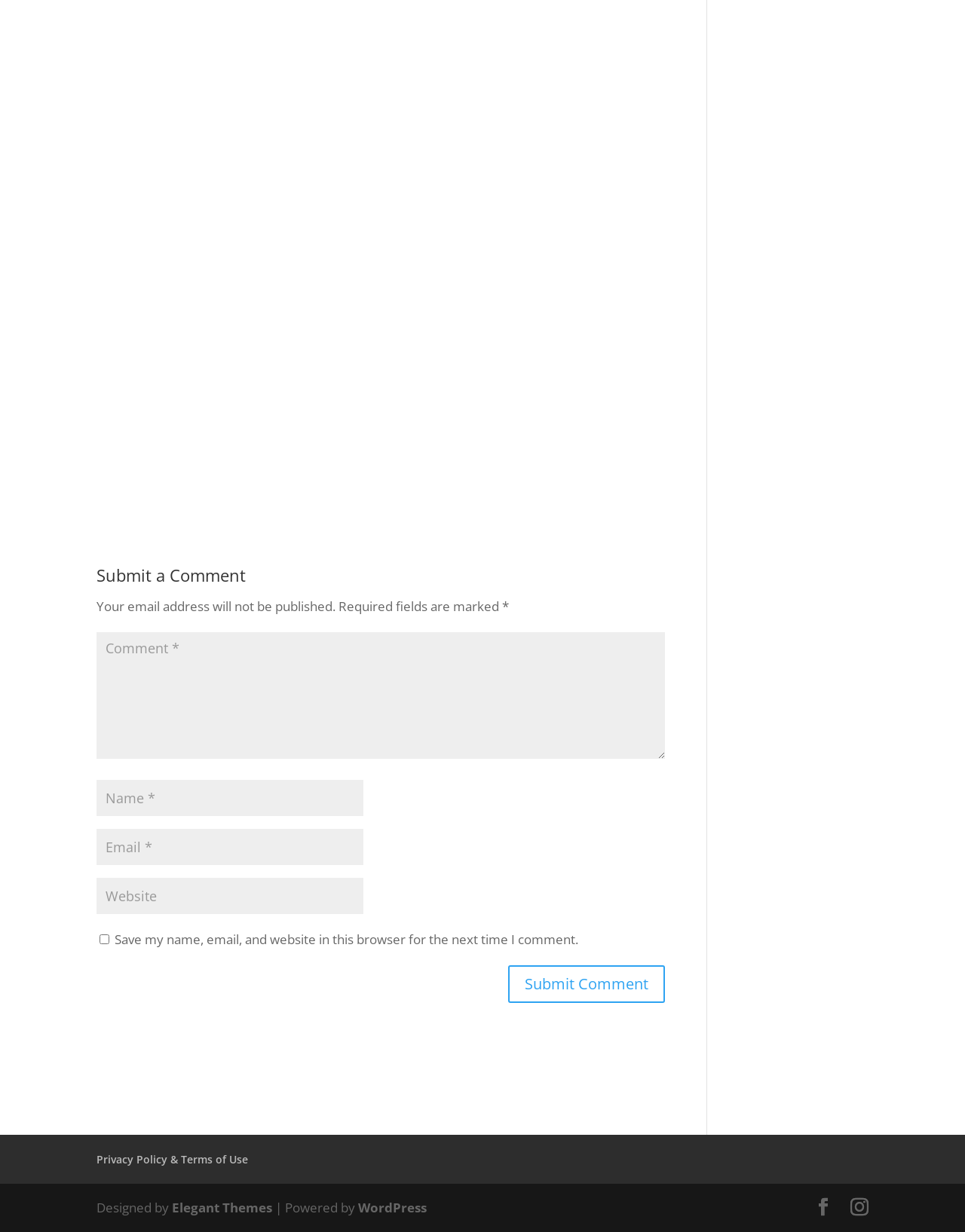Please use the details from the image to answer the following question comprehensively:
What is the button to submit a comment?

The webpage has a button labeled 'Submit Comment' which, when clicked, will submit the user's comment and information to the website.